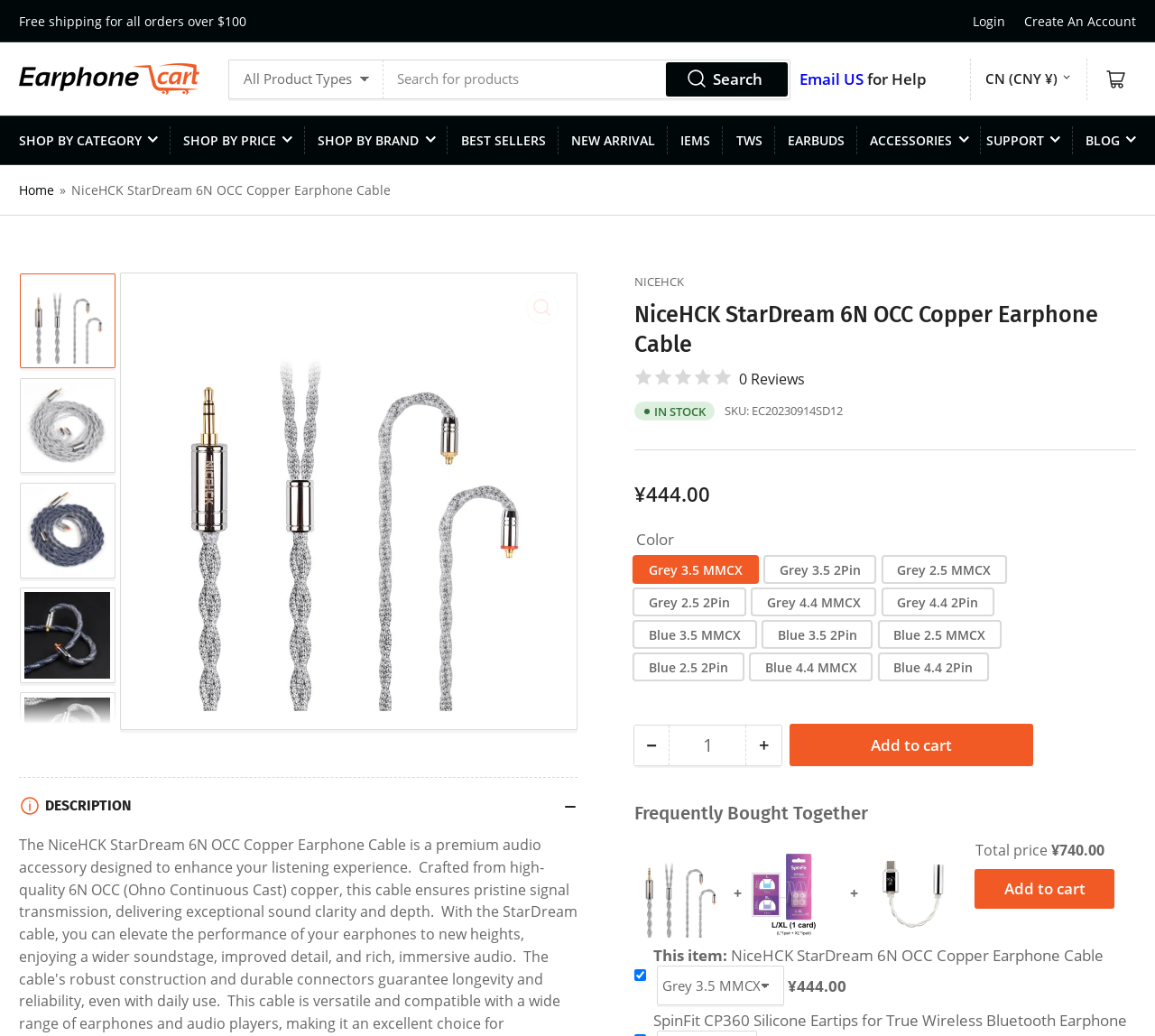Provide the bounding box coordinates of the section that needs to be clicked to accomplish the following instruction: "Login."

[0.842, 0.012, 0.87, 0.028]